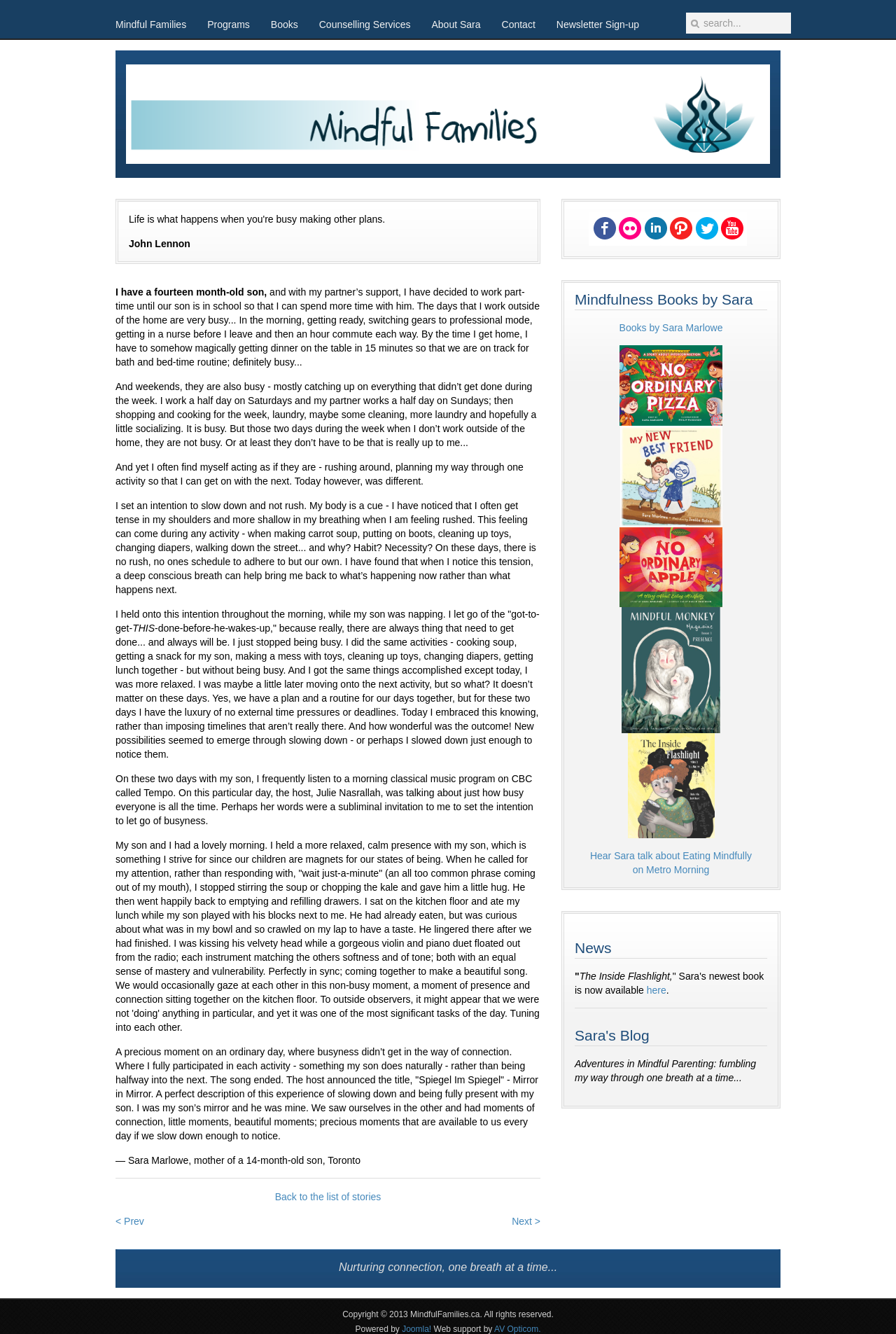Determine the bounding box coordinates of the element that should be clicked to execute the following command: "Go back to the list of stories".

[0.307, 0.893, 0.425, 0.901]